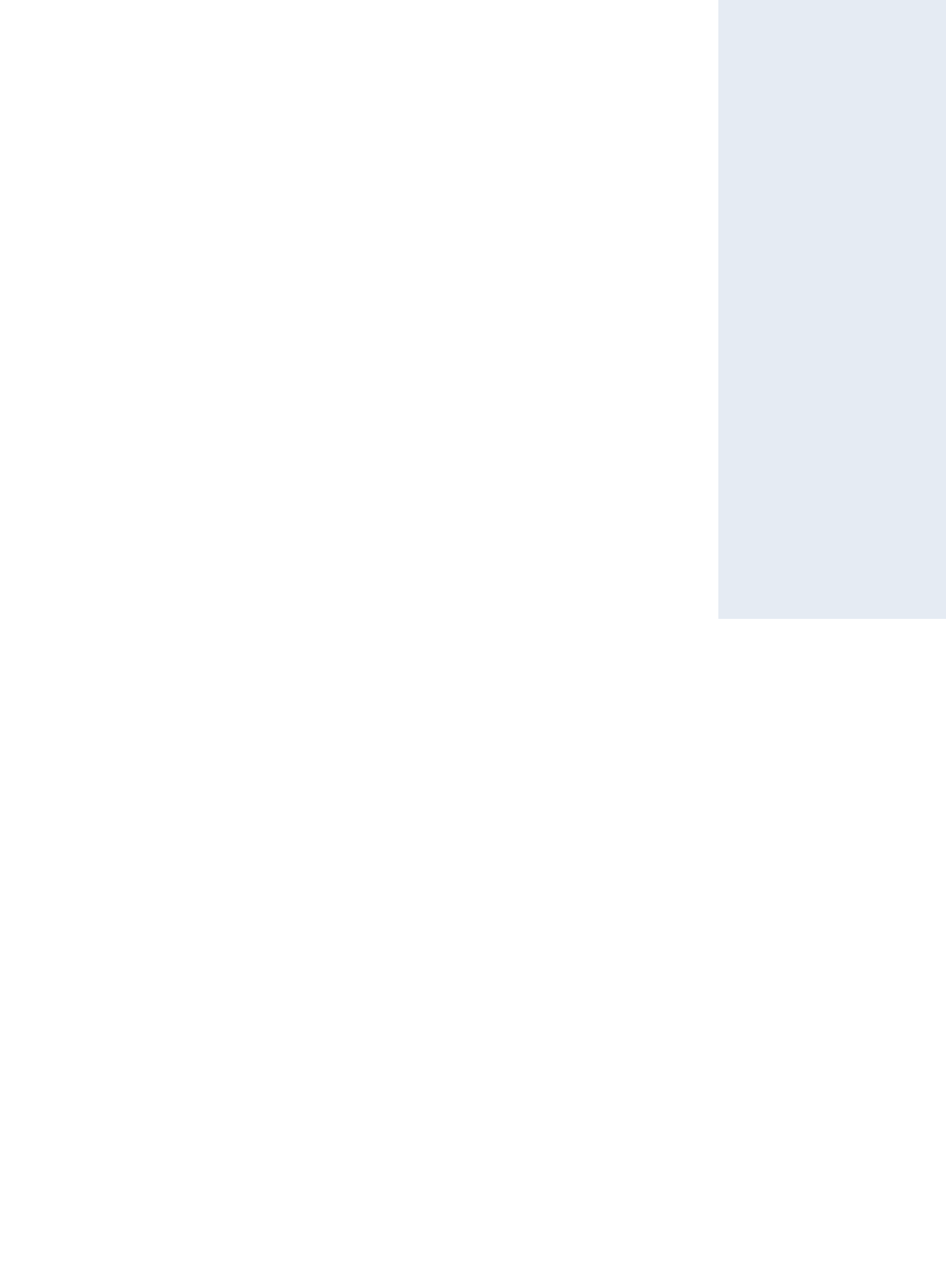Provide the bounding box coordinates of the HTML element described by the text: "Privacy Policy". The coordinates should be in the format [left, top, right, bottom] with values between 0 and 1.

[0.495, 0.798, 0.602, 0.811]